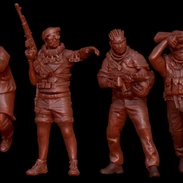How many action figures are in the image? Examine the screenshot and reply using just one word or a brief phrase.

Four